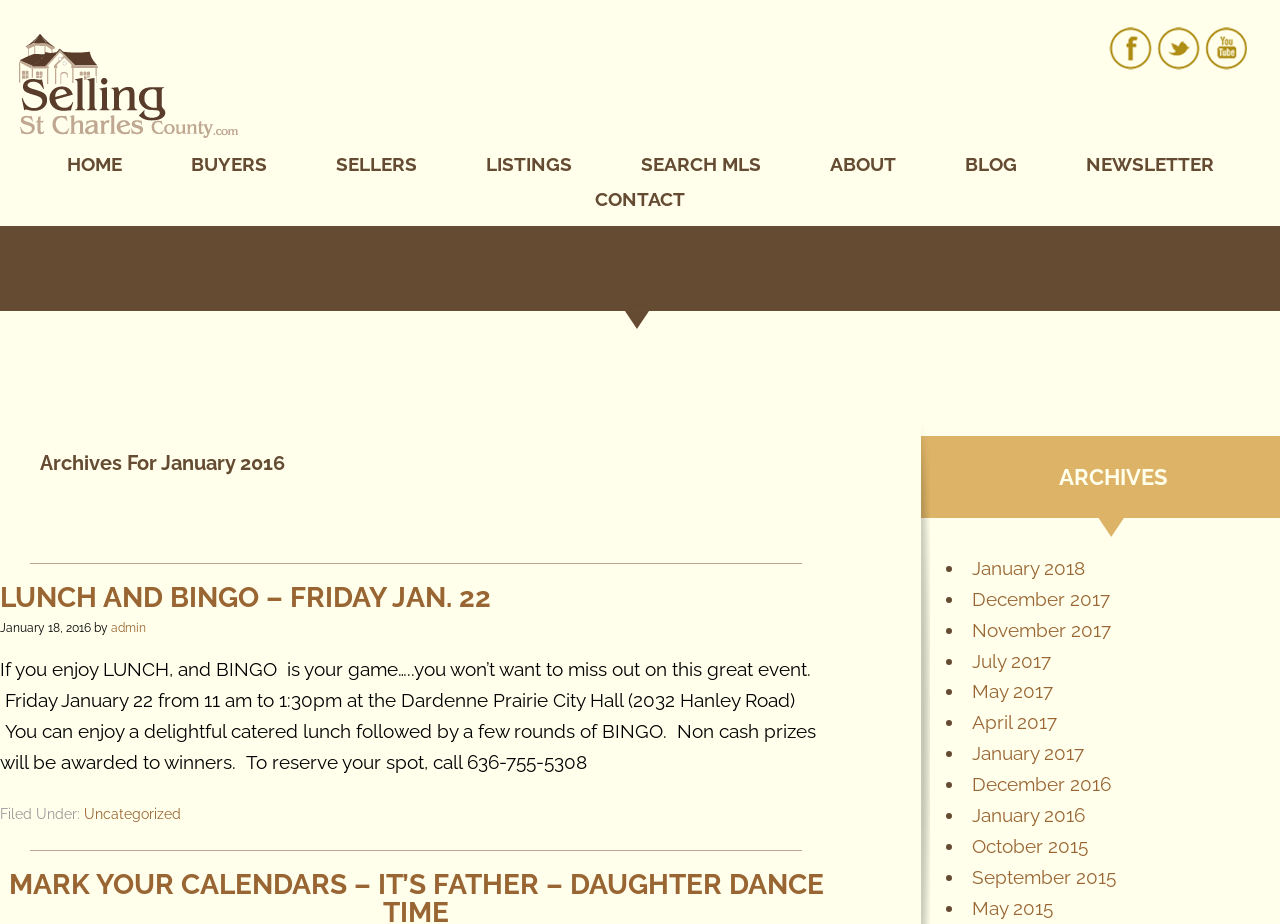Pinpoint the bounding box coordinates of the clickable element to carry out the following instruction: "View archives for December 2016."

[0.759, 0.837, 0.868, 0.86]